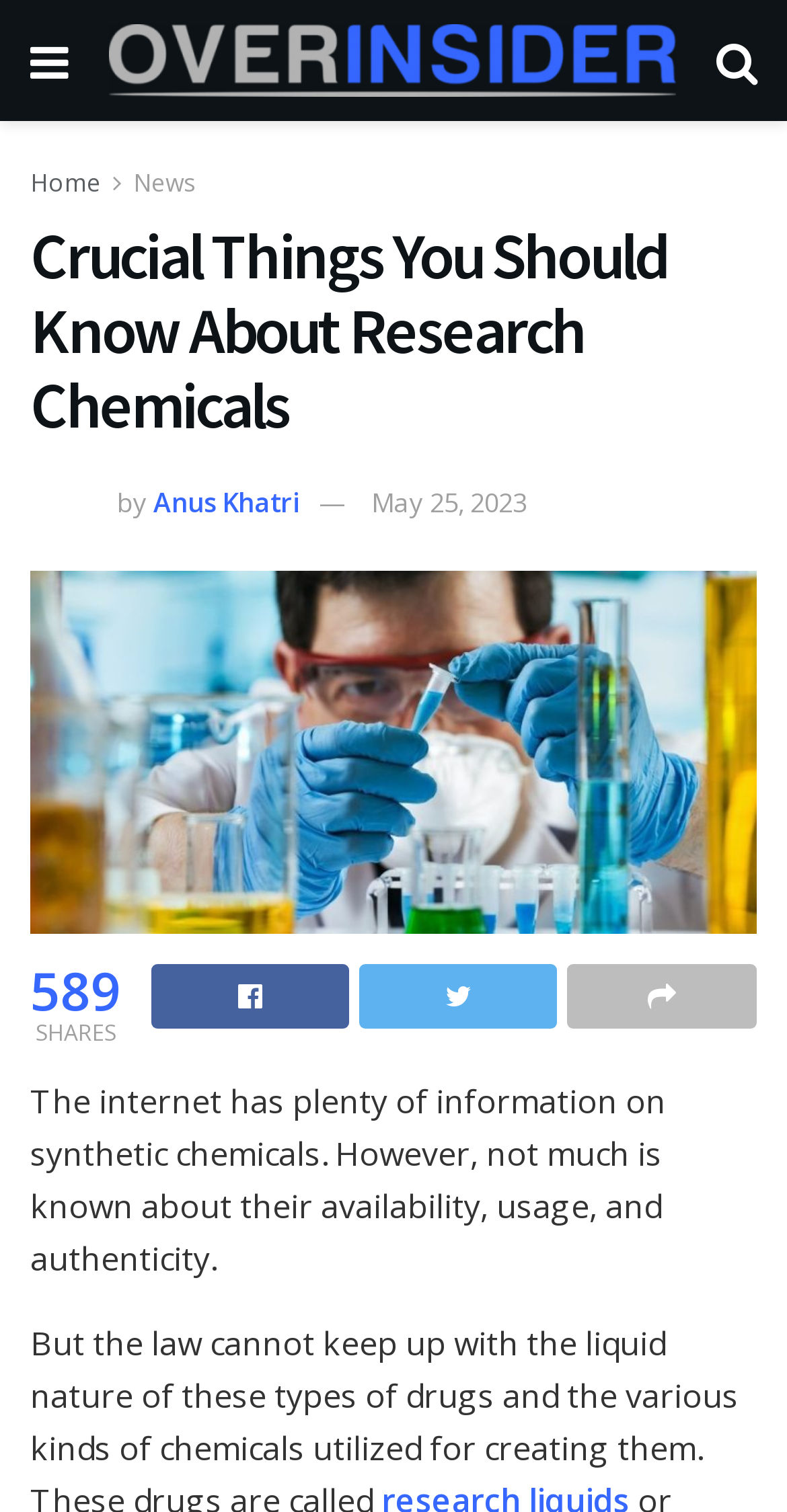Provide a brief response in the form of a single word or phrase:
How many shares does this article have?

589